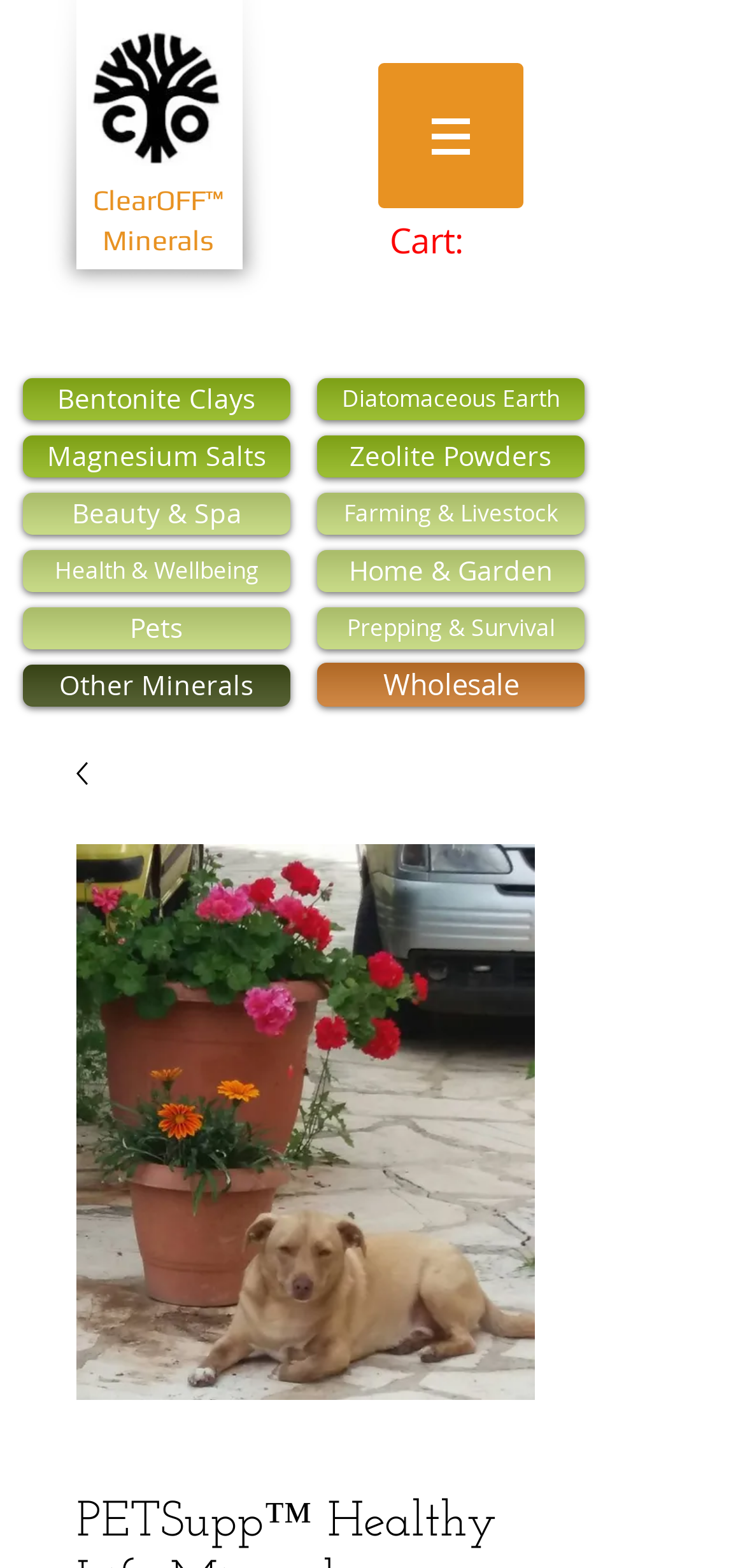What is the text next to the cart icon? Analyze the screenshot and reply with just one word or a short phrase.

Cart: